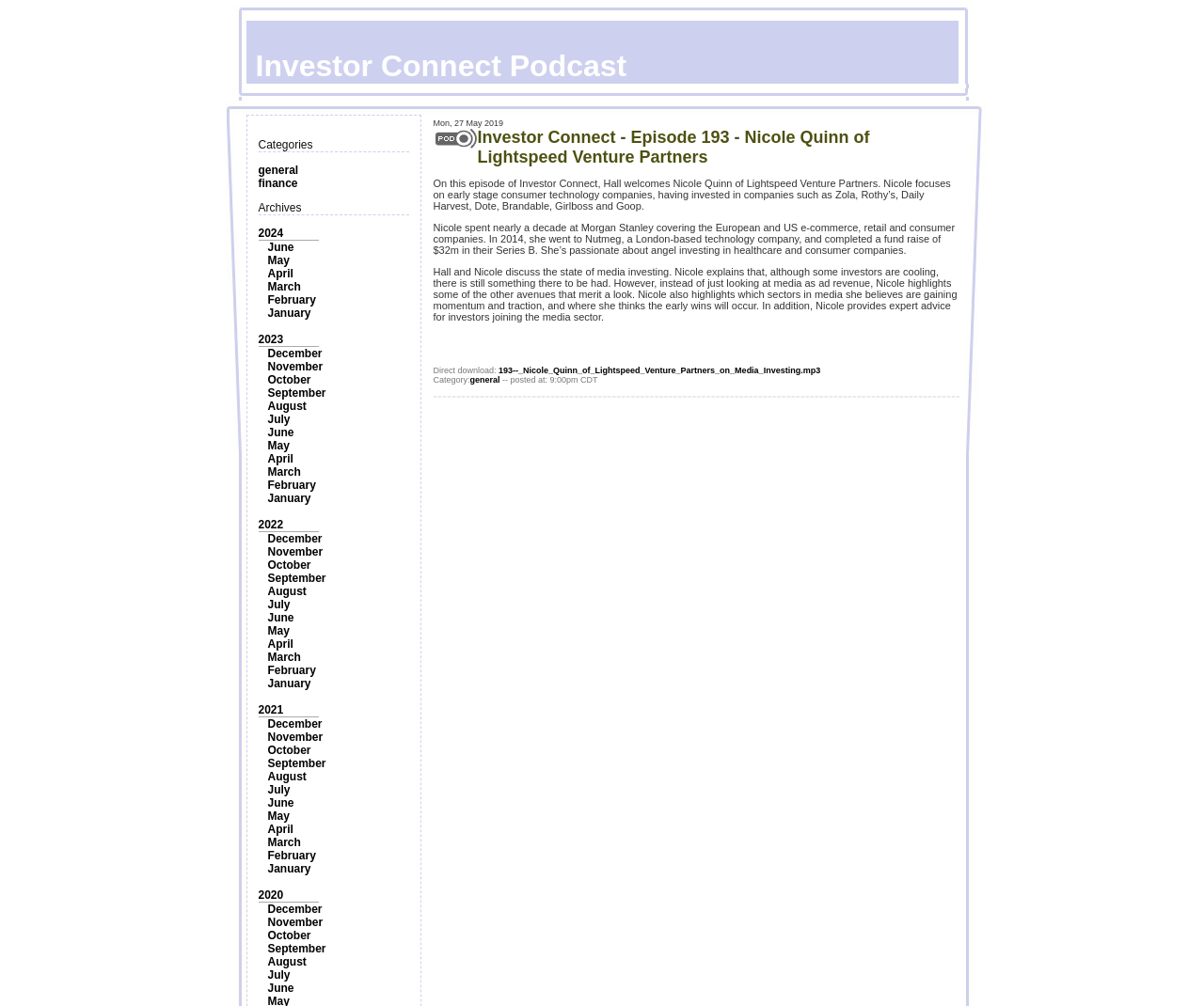Determine the bounding box coordinates of the element's region needed to click to follow the instruction: "Explore the '2024' archives". Provide these coordinates as four float numbers between 0 and 1, formatted as [left, top, right, bottom].

[0.214, 0.225, 0.235, 0.238]